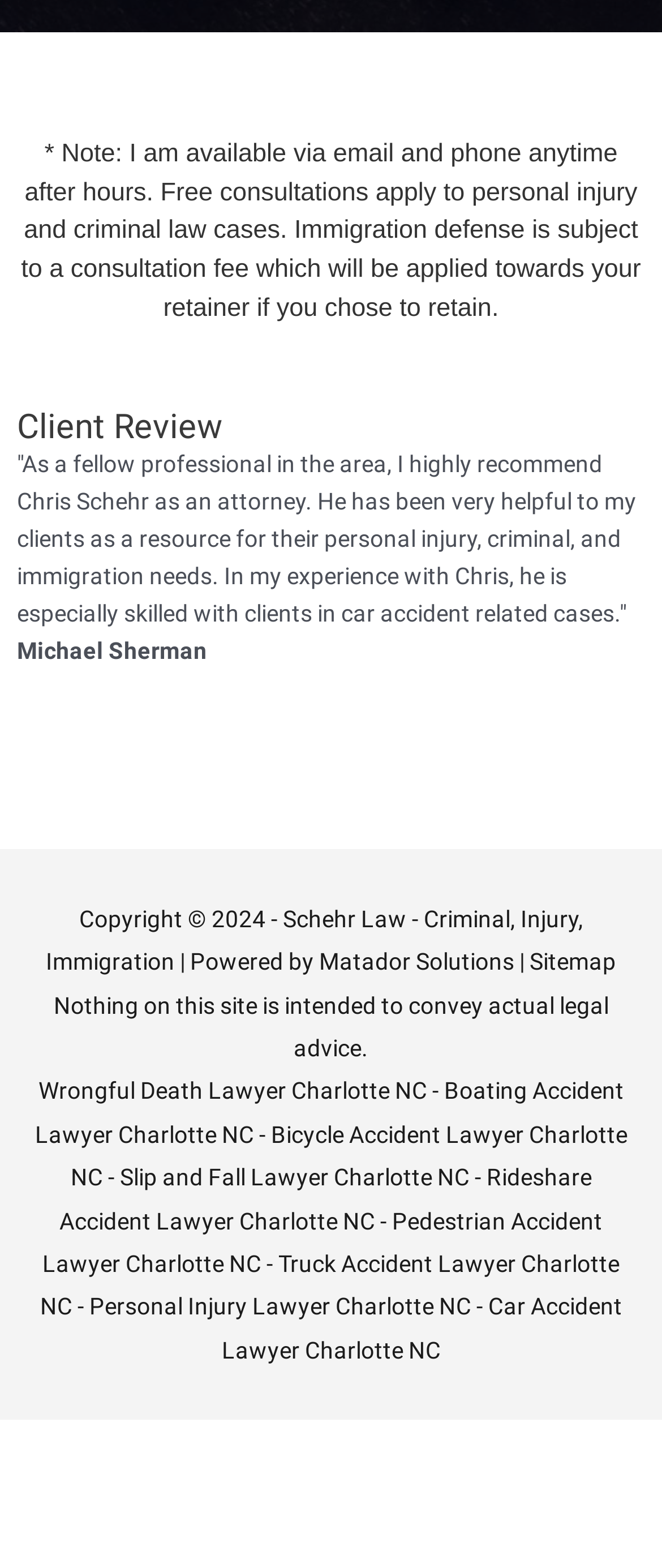Carefully examine the image and provide an in-depth answer to the question: What is the purpose of the consultation fee for immigration defense?

According to the static text element on the webpage, the consultation fee for immigration defense will be applied towards the retainer if the client chooses to retain Chris Schehr's services.